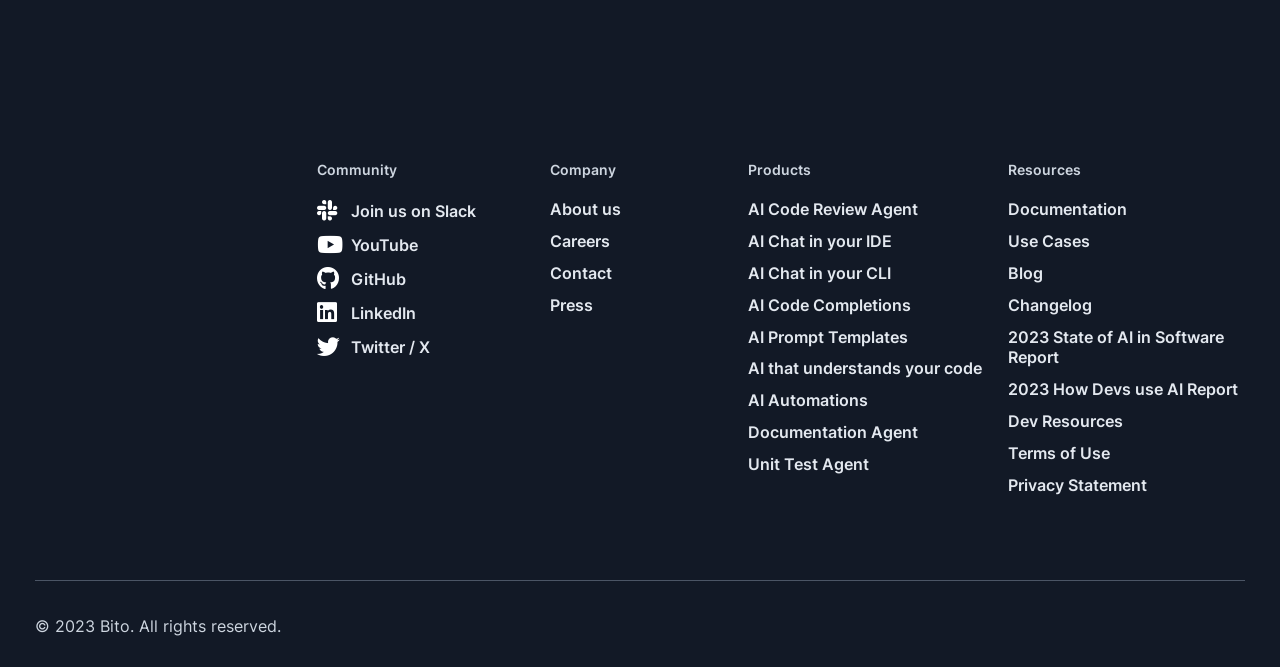Find the bounding box coordinates for the element described here: "AI Code Completions".

[0.584, 0.442, 0.772, 0.473]